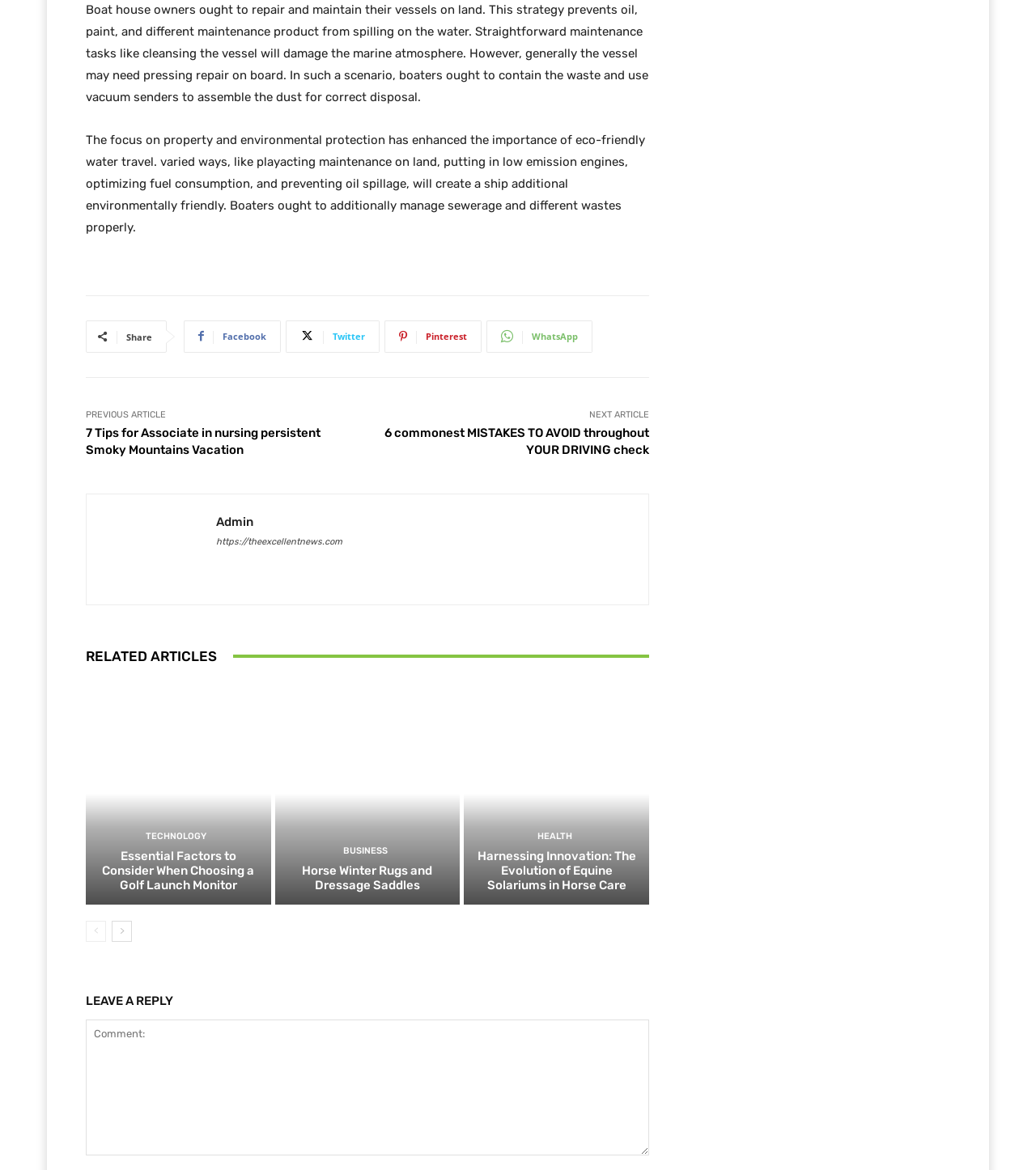What is the topic of the article?
Refer to the screenshot and answer in one word or phrase.

Eco-friendly water travel